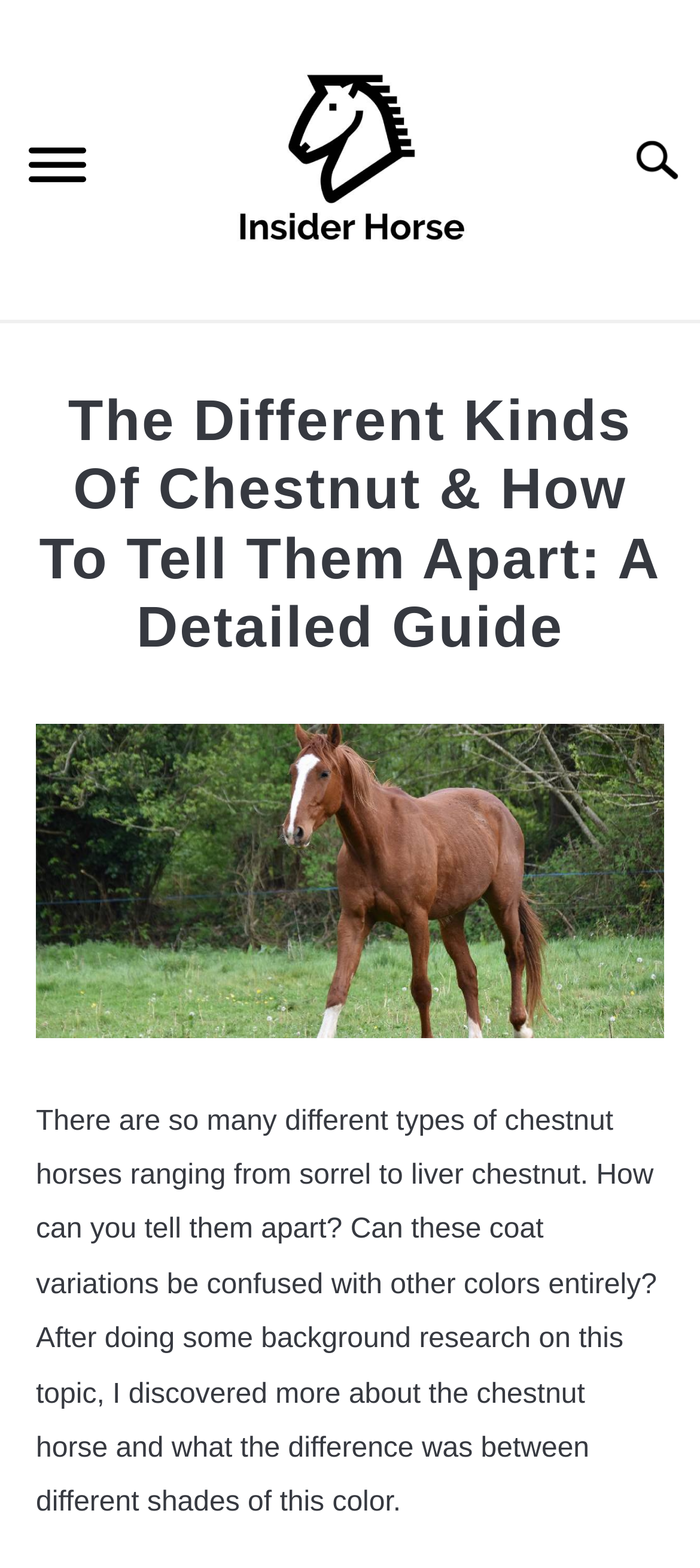How many paragraphs are in the main content?
Using the screenshot, give a one-word or short phrase answer.

2